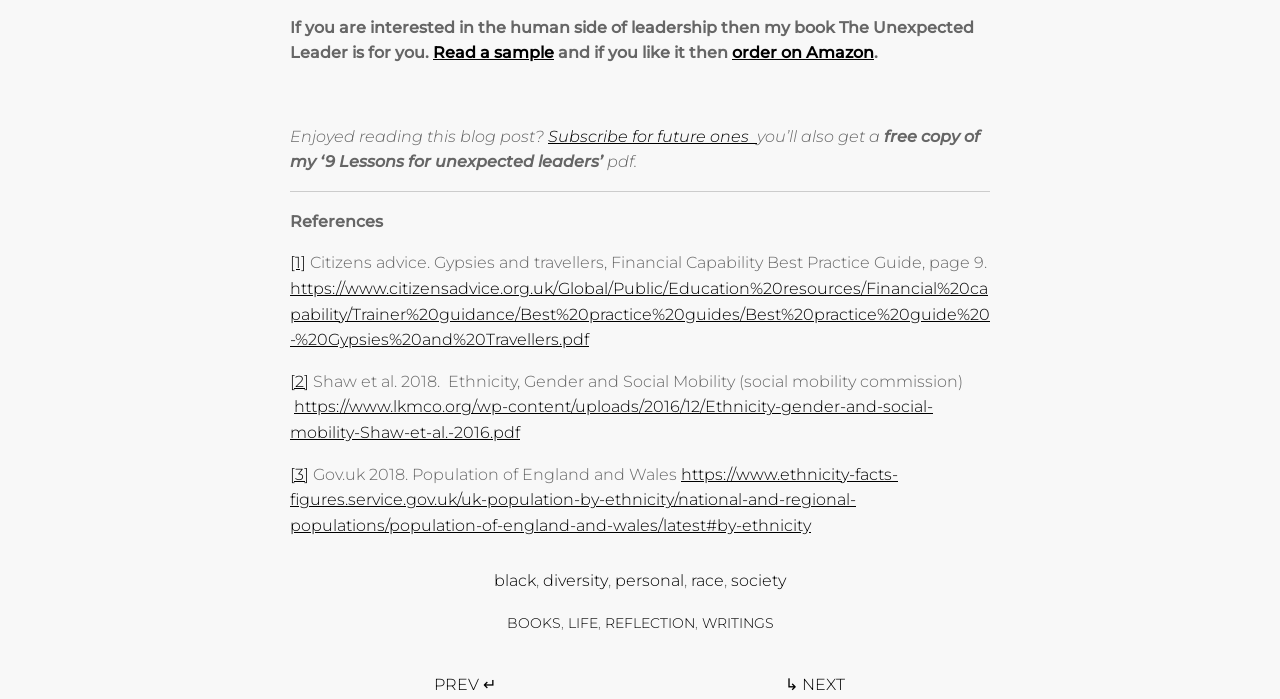Specify the bounding box coordinates of the area to click in order to execute this command: 'Visit reference [1]'. The coordinates should consist of four float numbers ranging from 0 to 1, and should be formatted as [left, top, right, bottom].

[0.227, 0.362, 0.239, 0.39]